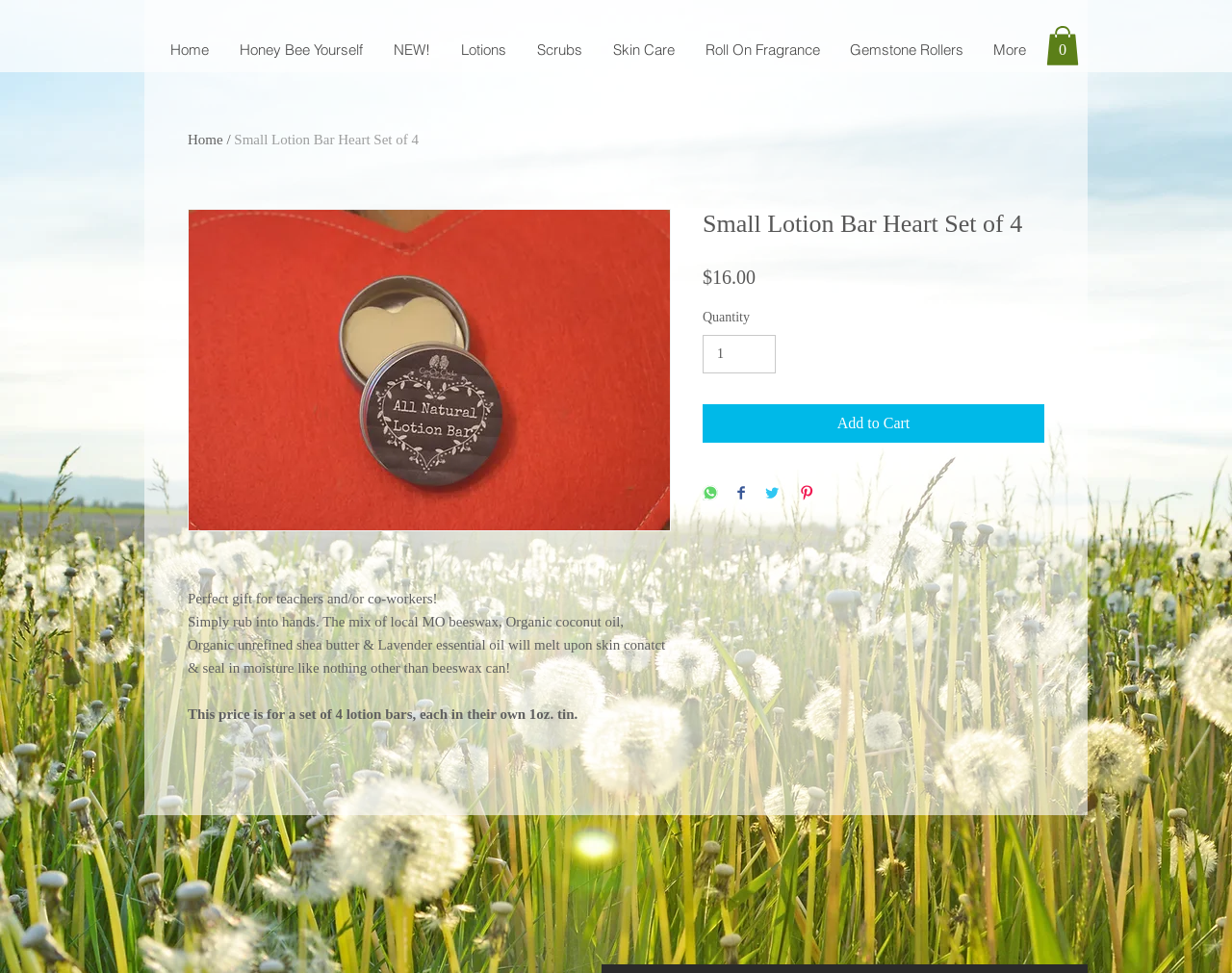Please provide the bounding box coordinates in the format (top-left x, top-left y, bottom-right x, bottom-right y). Remember, all values are floating point numbers between 0 and 1. What is the bounding box coordinate of the region described as: Gemstone Rollers

[0.677, 0.035, 0.794, 0.067]